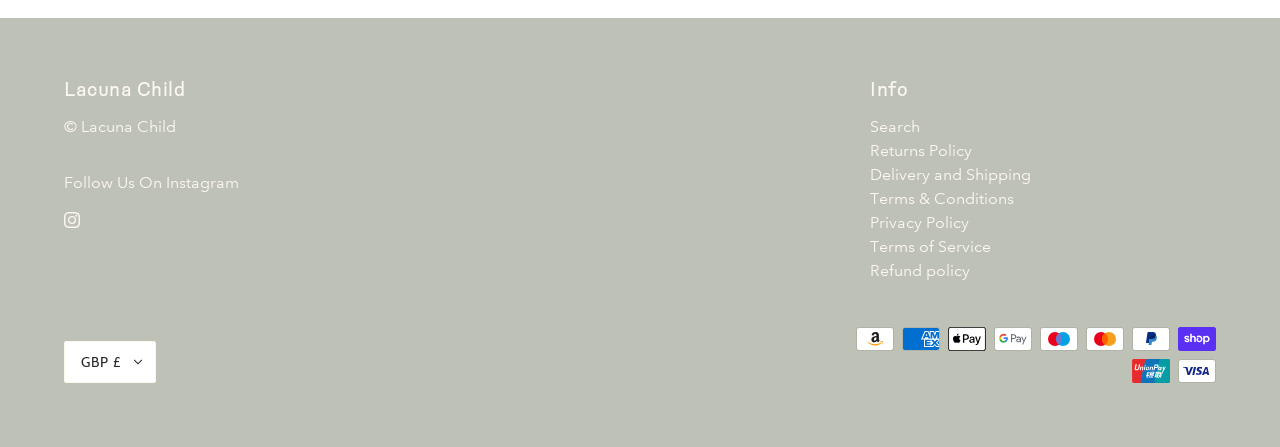Determine the bounding box for the described UI element: "hdyd.keds.com".

None